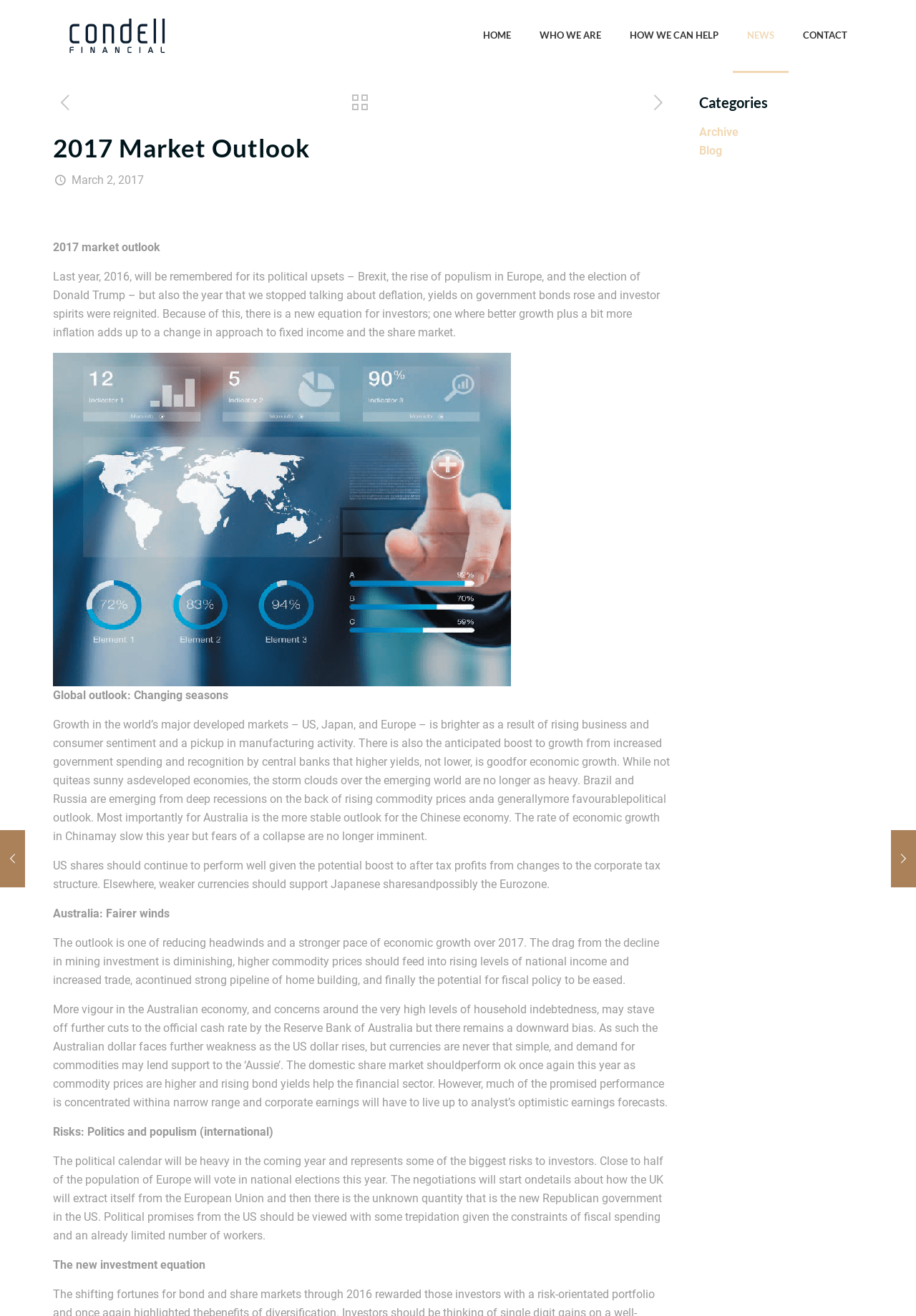Given the element description "Blog", identify the bounding box of the corresponding UI element.

[0.763, 0.109, 0.788, 0.12]